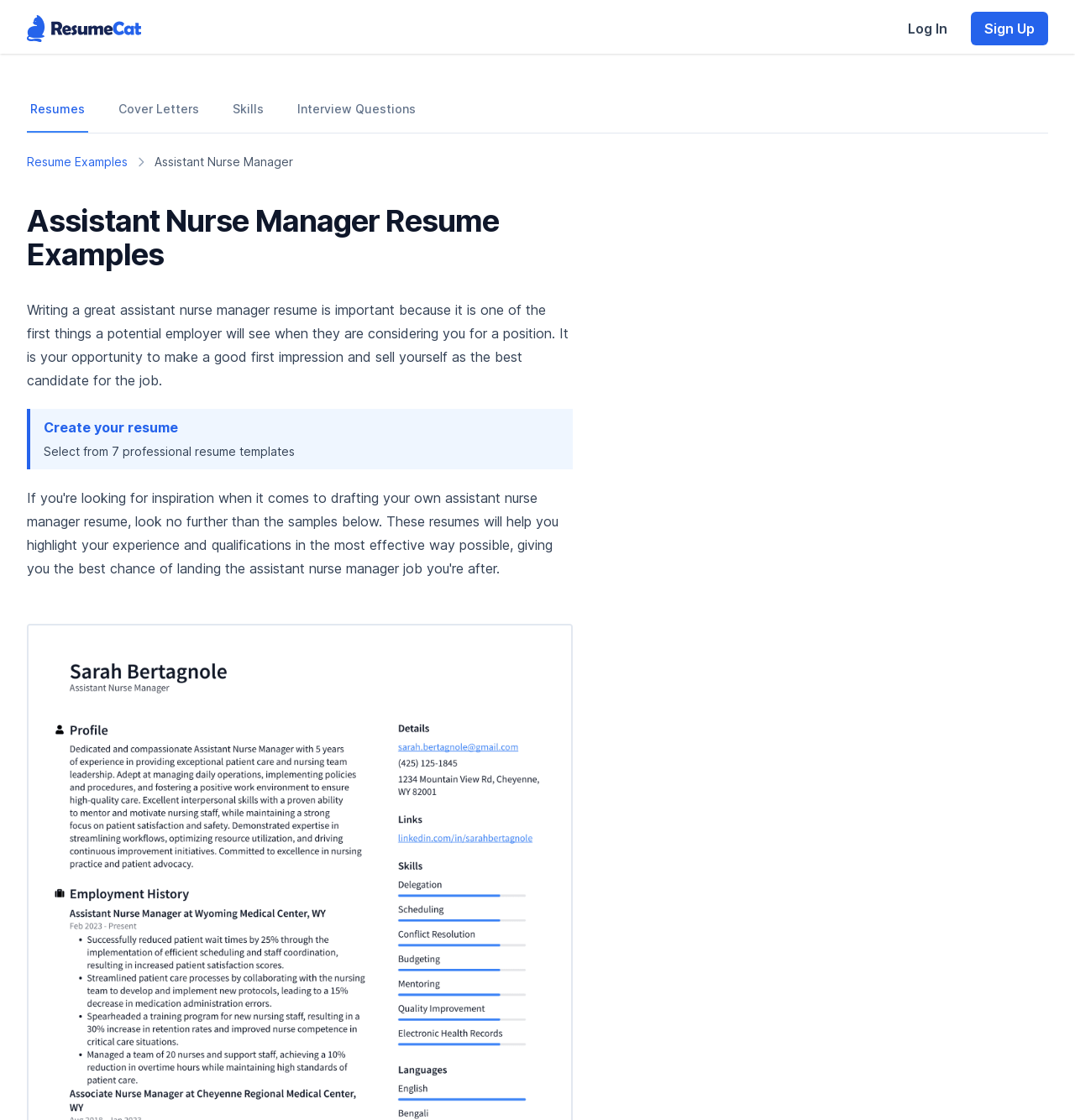What is the logo on the top left corner?
Look at the screenshot and respond with one word or a short phrase.

ResumeCat logo